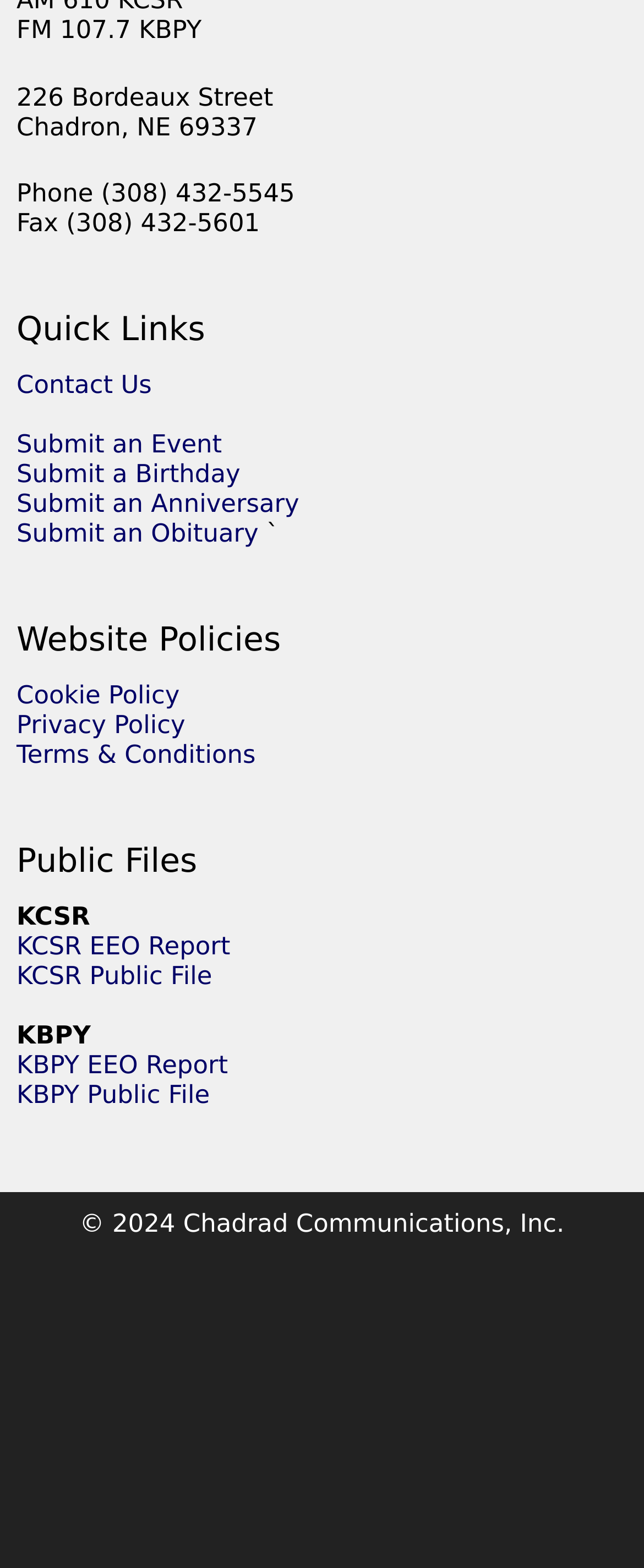How many public files are available for KCSR?
Please answer the question as detailed as possible.

I looked at the 'Public Files' section of the webpage and found that there are two links related to KCSR, which are 'KCSR EEO Report' and 'KCSR Public File'. Therefore, there are 2 public files available for KCSR.